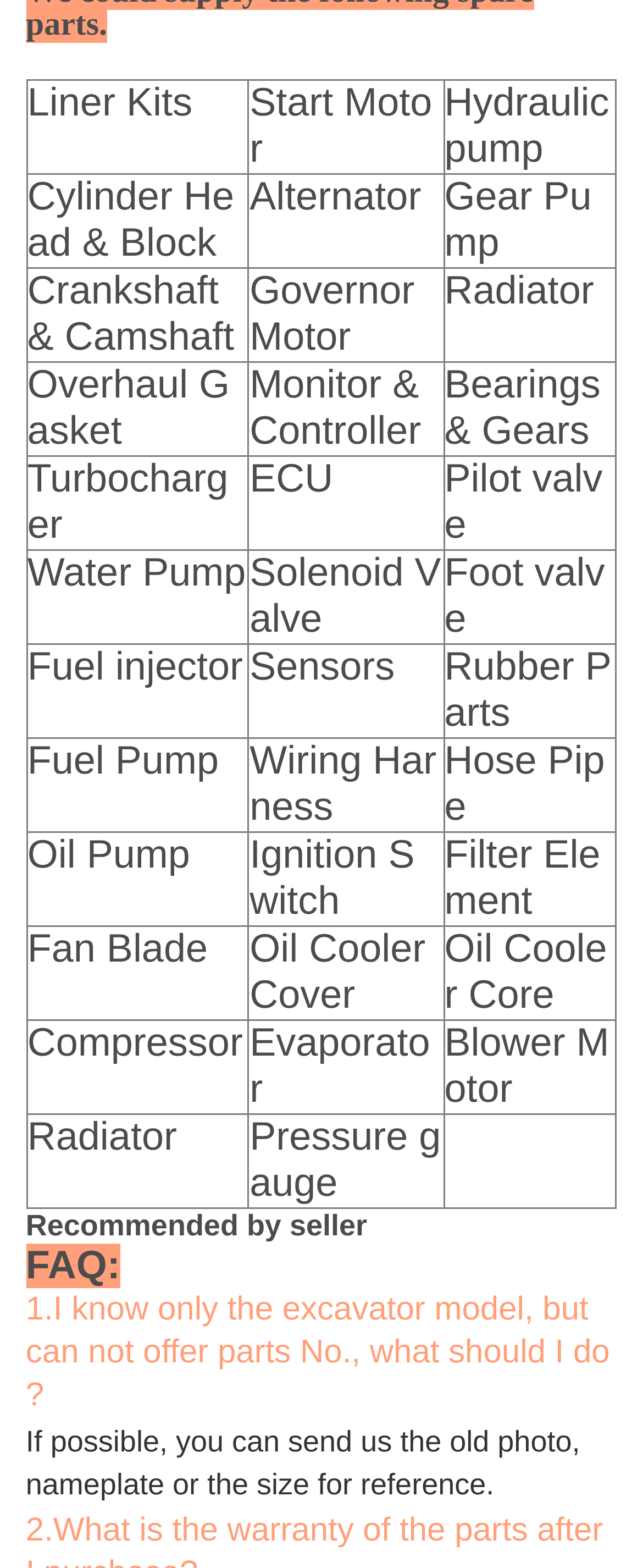Is there a link to 'Crankshaft & Camshaft'?
Look at the image and provide a short answer using one word or a phrase.

Yes